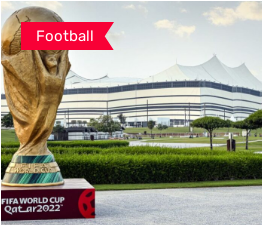What is written in bold text next to the trophy? From the image, respond with a single word or brief phrase.

Football